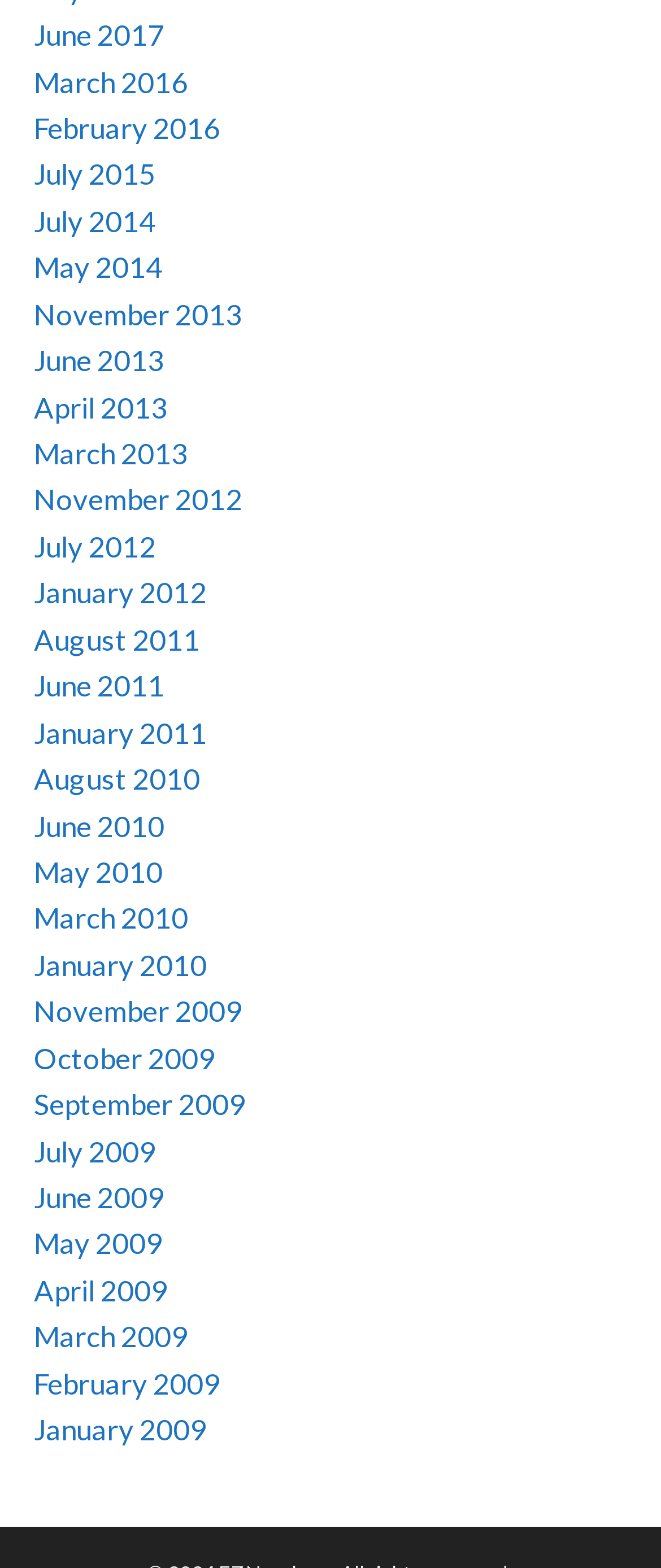What is the earliest month available?
Based on the image, provide your answer in one word or phrase.

January 2009